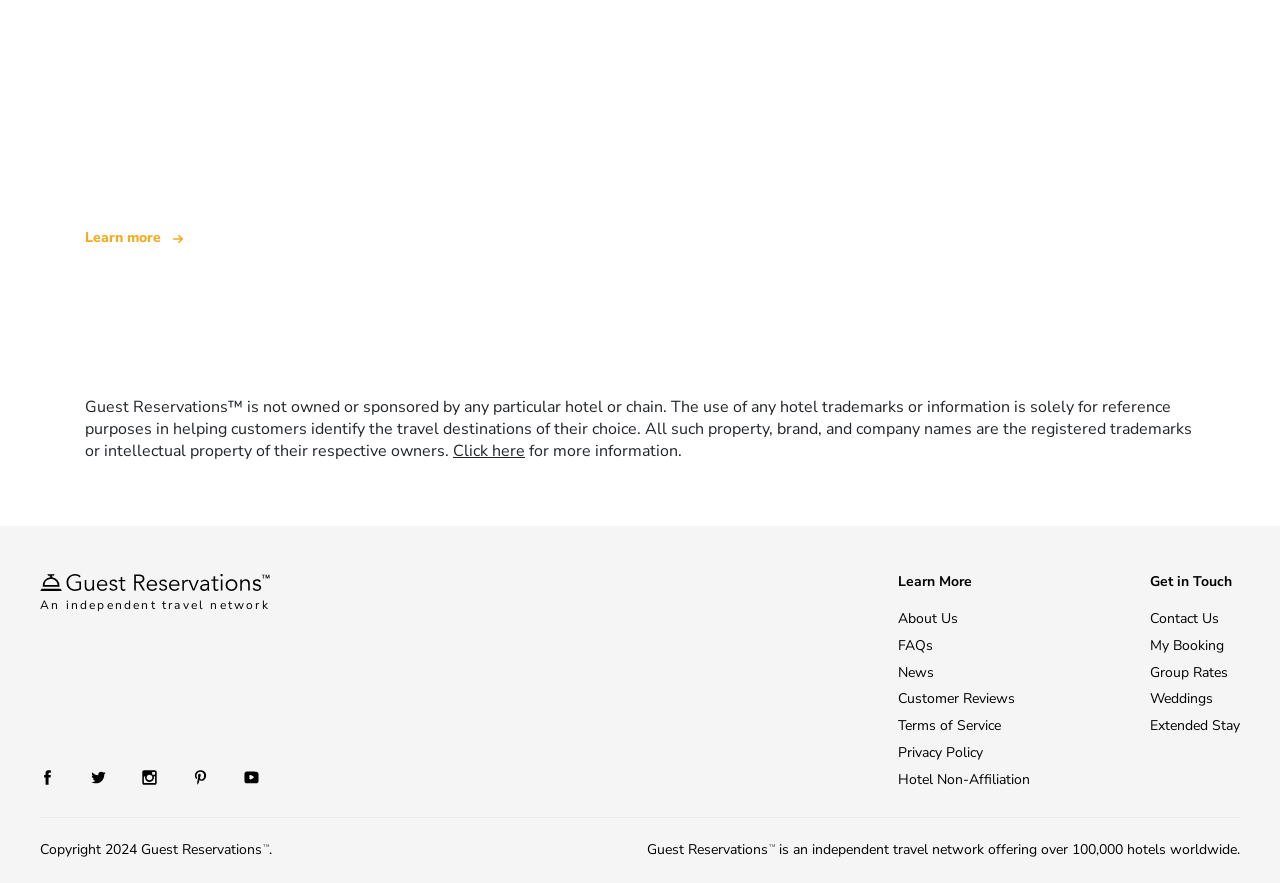Please identify the bounding box coordinates of the clickable element to fulfill the following instruction: "Contact Moments Photography & Film". The coordinates should be four float numbers between 0 and 1, i.e., [left, top, right, bottom].

None